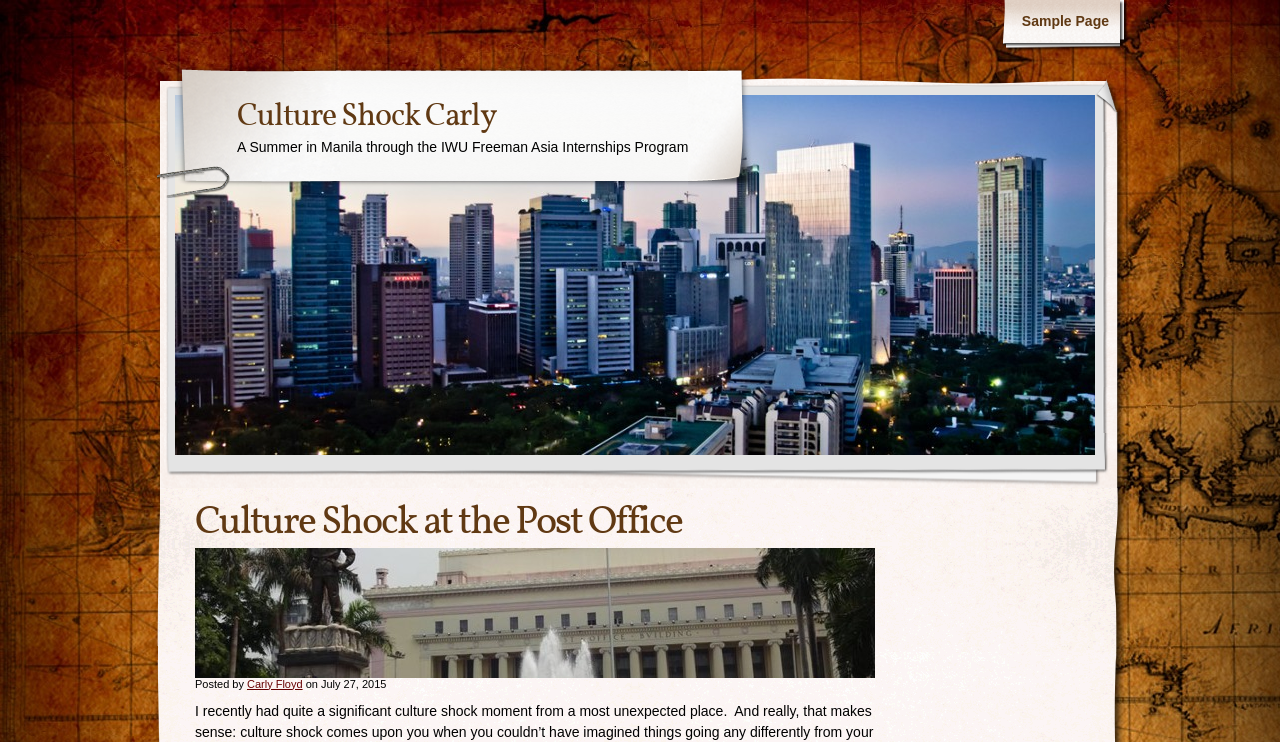How many columns are in the layout table?
Deliver a detailed and extensive answer to the question.

I found the number of columns by looking at the layout table structure and seeing that there is only one table cell, which indicates that there is only one column.